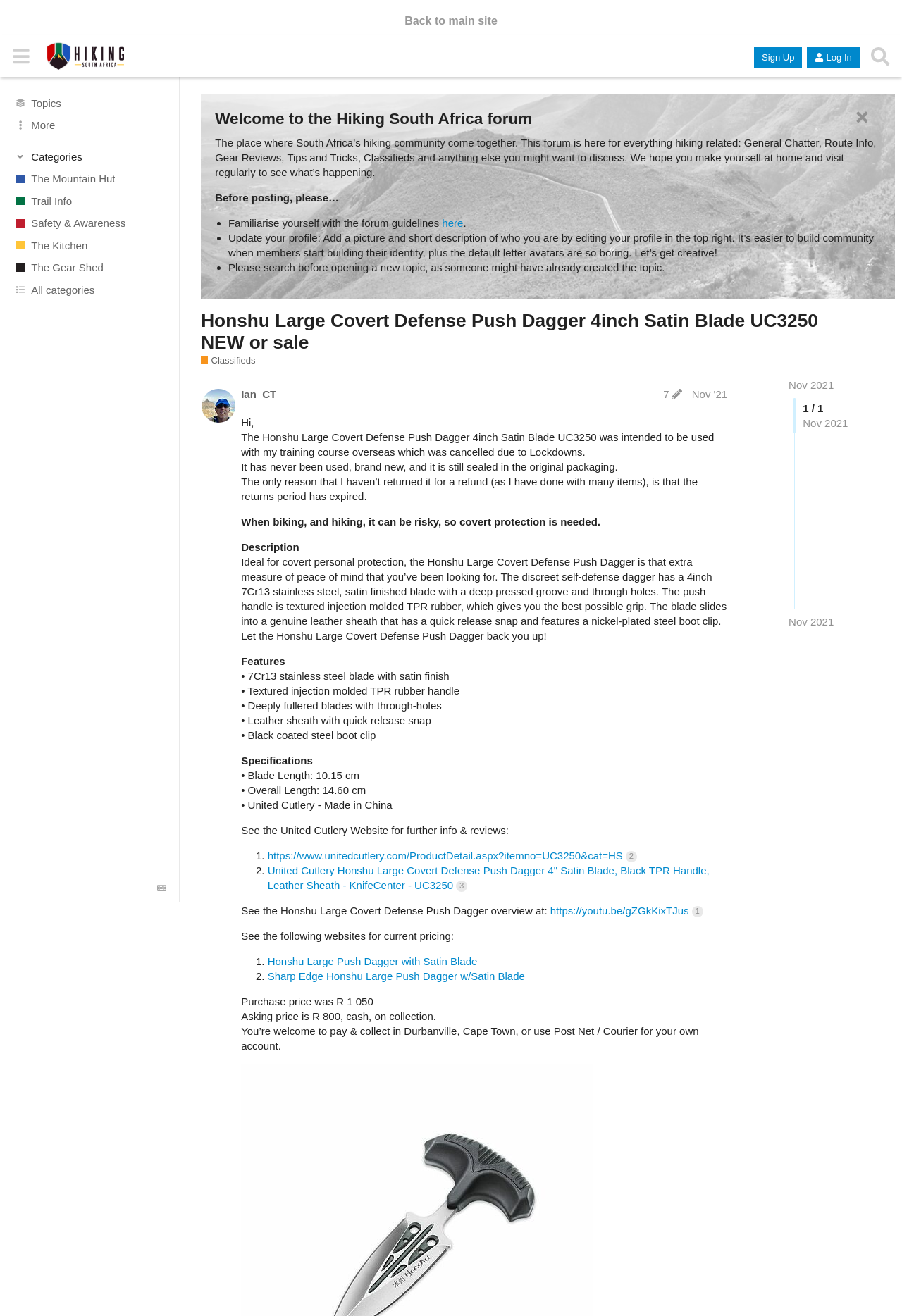Locate the bounding box coordinates of the region to be clicked to comply with the following instruction: "View posts from August 2023". The coordinates must be four float numbers between 0 and 1, in the form [left, top, right, bottom].

None